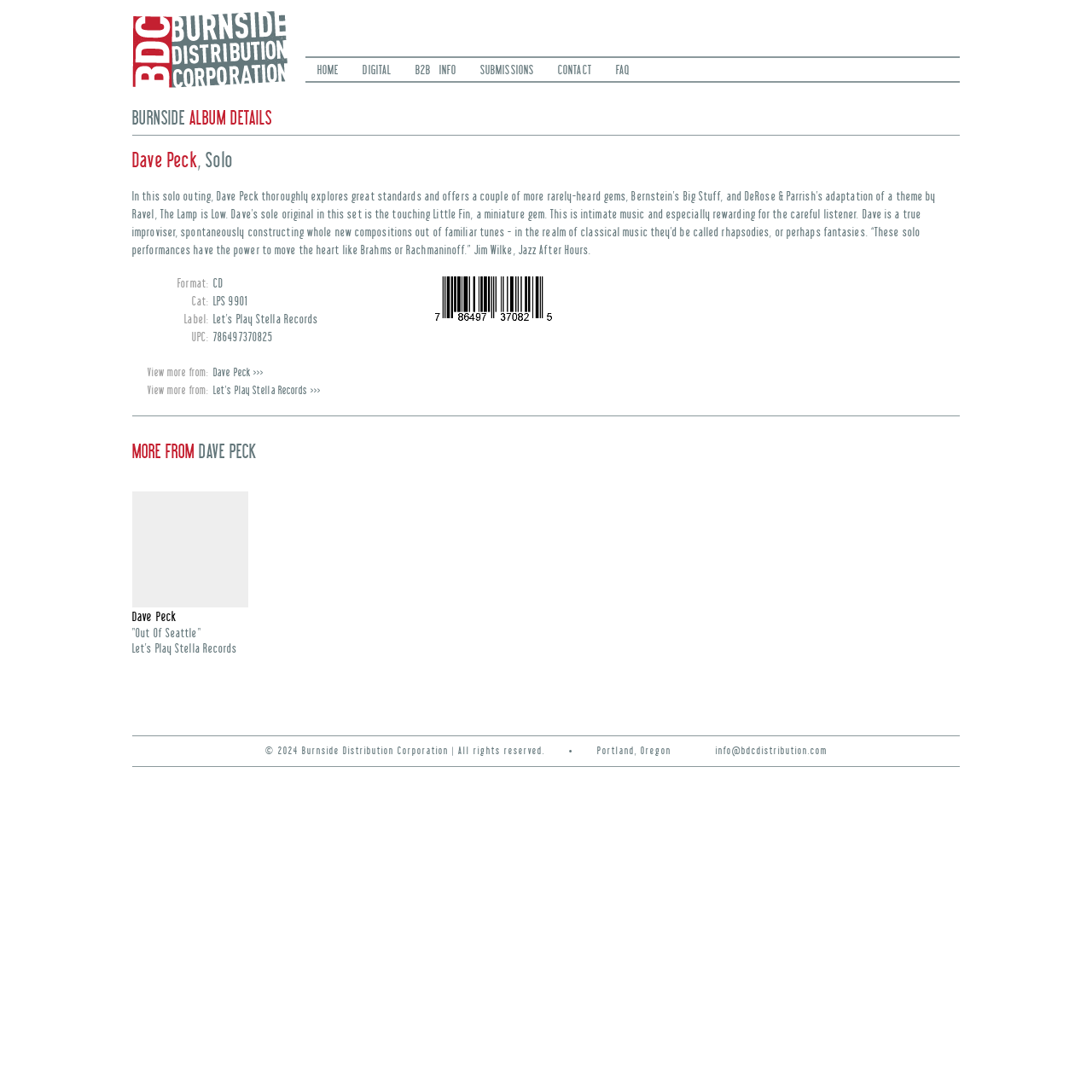Pinpoint the bounding box coordinates of the element to be clicked to execute the instruction: "View more albums from Dave Peck".

[0.195, 0.336, 0.242, 0.346]